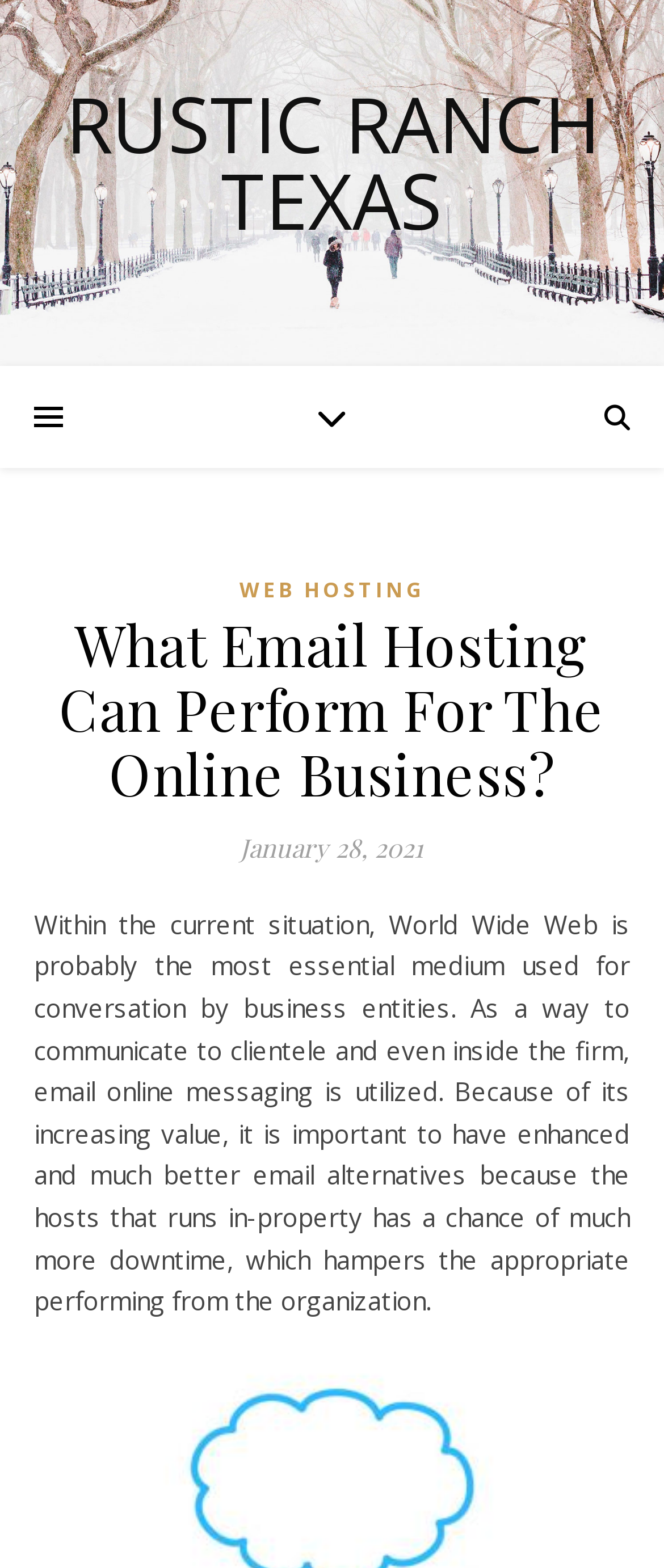Given the content of the image, can you provide a detailed answer to the question?
What is the importance of having enhanced email alternatives?

I found the importance of having enhanced email alternatives by reading the text in the webpage, which states that 'it is important to have enhanced and much better email alternatives because the hosts that runs in-property has a chance of much more downtime'.